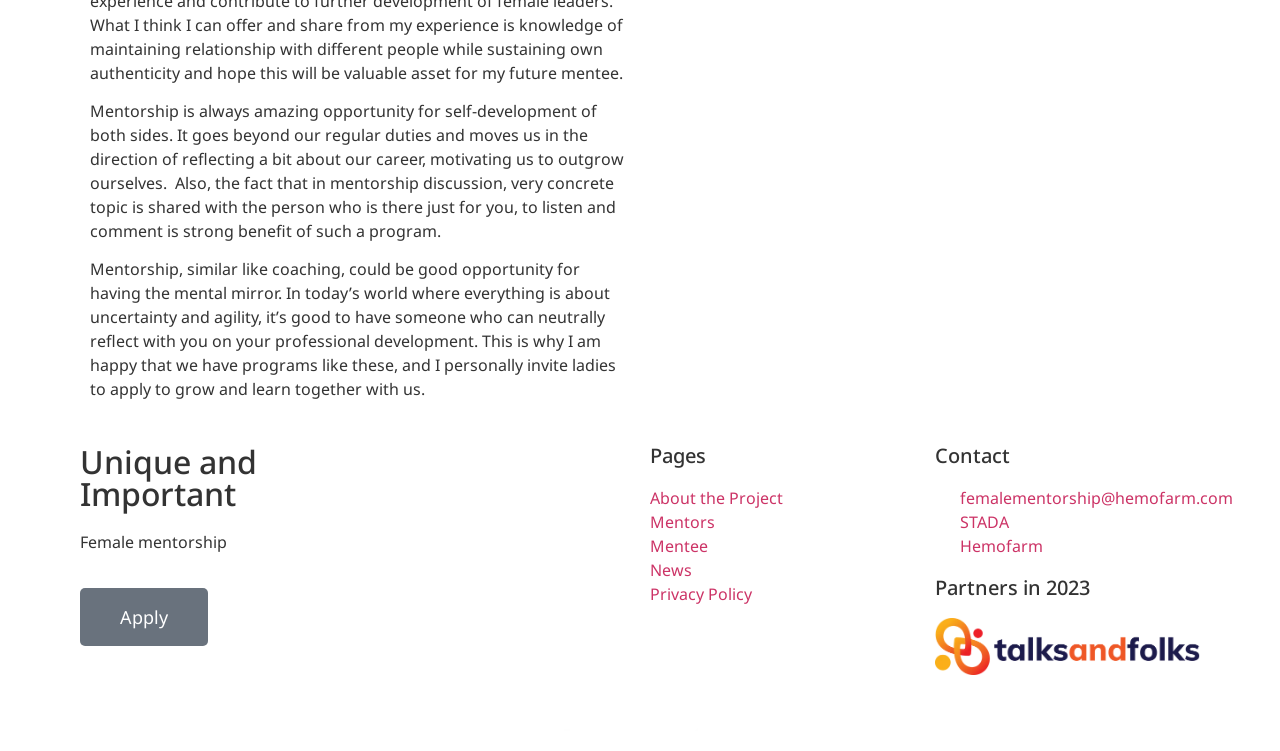Please mark the bounding box coordinates of the area that should be clicked to carry out the instruction: "Learn about the project".

[0.508, 0.647, 0.715, 0.679]